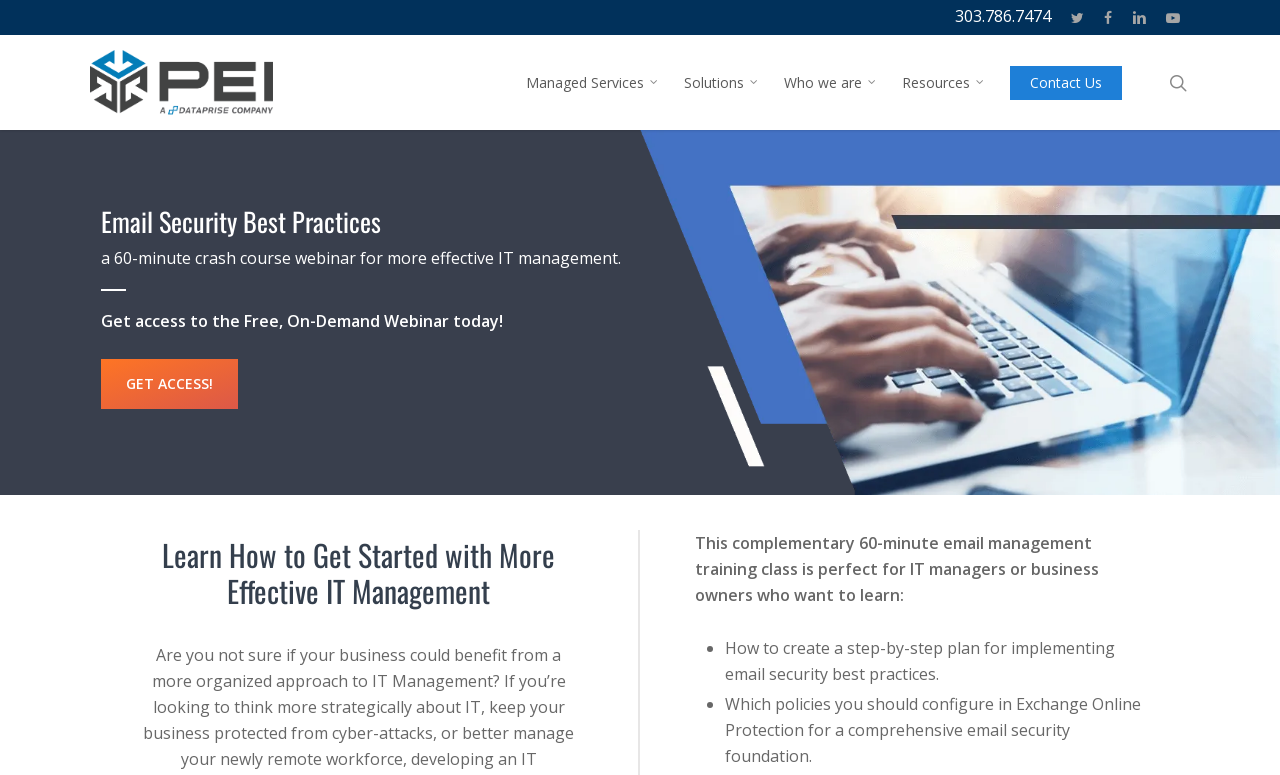Pinpoint the bounding box coordinates of the element that must be clicked to accomplish the following instruction: "Sign up for Steve Boyd's monthly communication newsletter". The coordinates should be in the format of four float numbers between 0 and 1, i.e., [left, top, right, bottom].

None